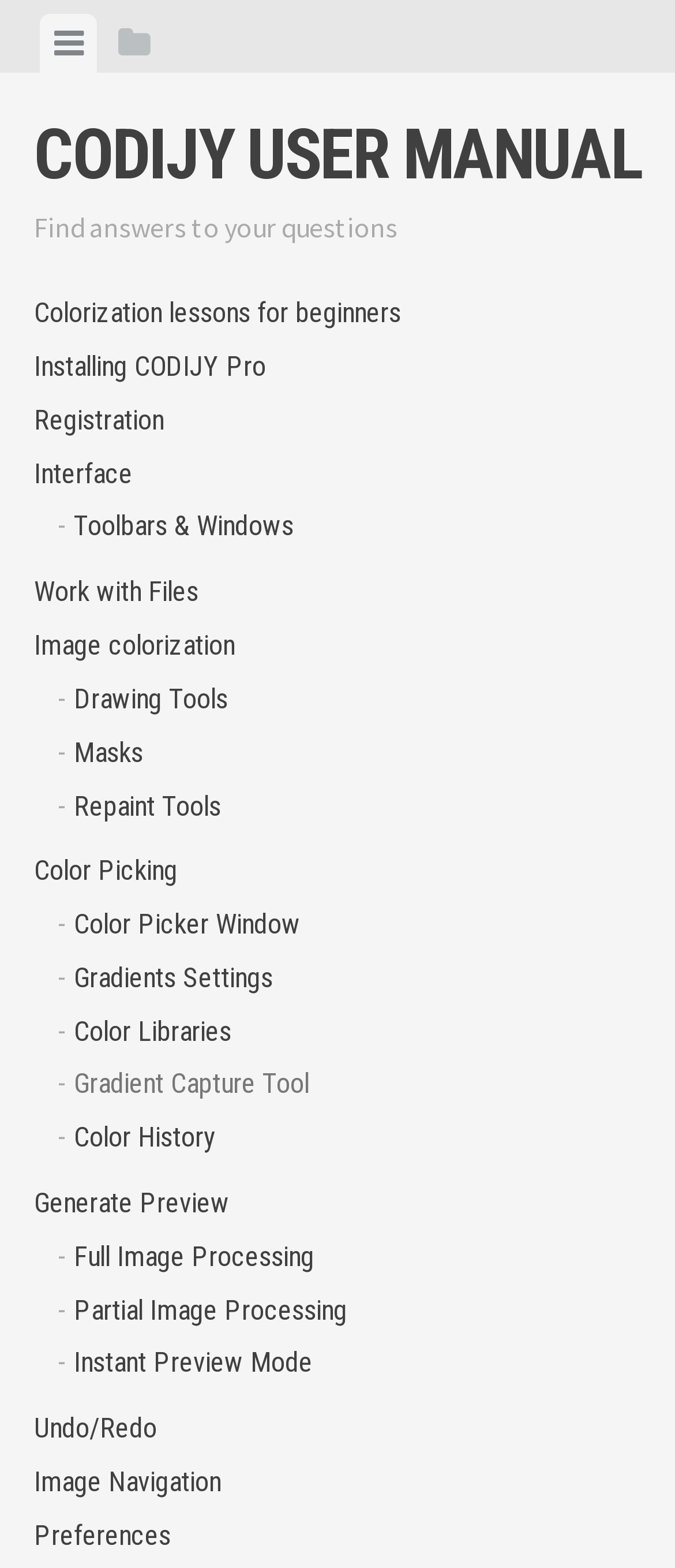Determine the bounding box coordinates of the region to click in order to accomplish the following instruction: "Read CODIJY USER MANUAL". Provide the coordinates as four float numbers between 0 and 1, specifically [left, top, right, bottom].

[0.05, 0.073, 0.95, 0.125]